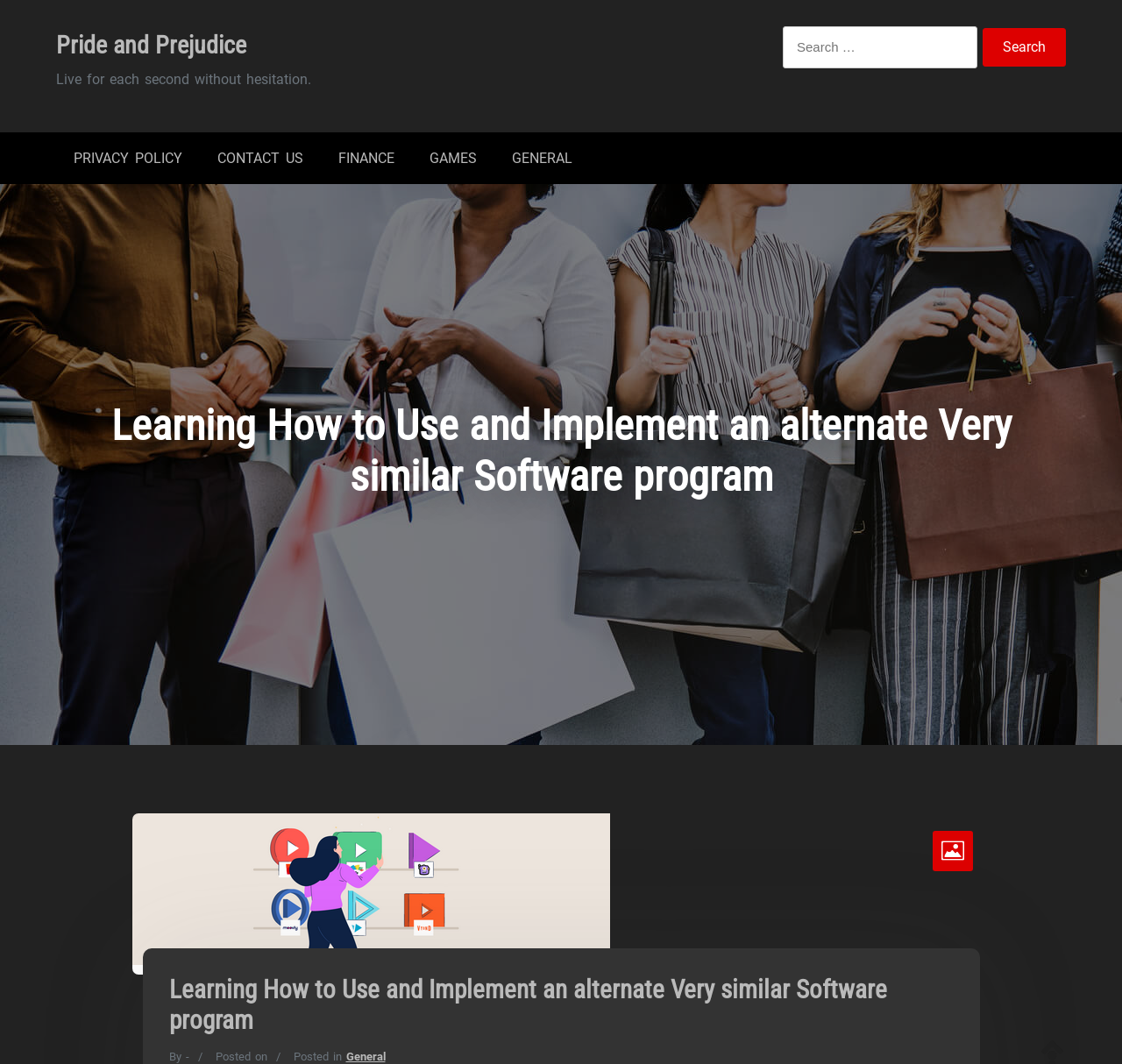Your task is to extract the text of the main heading from the webpage.

Learning How to Use and Implement an alternate Very similar Software program